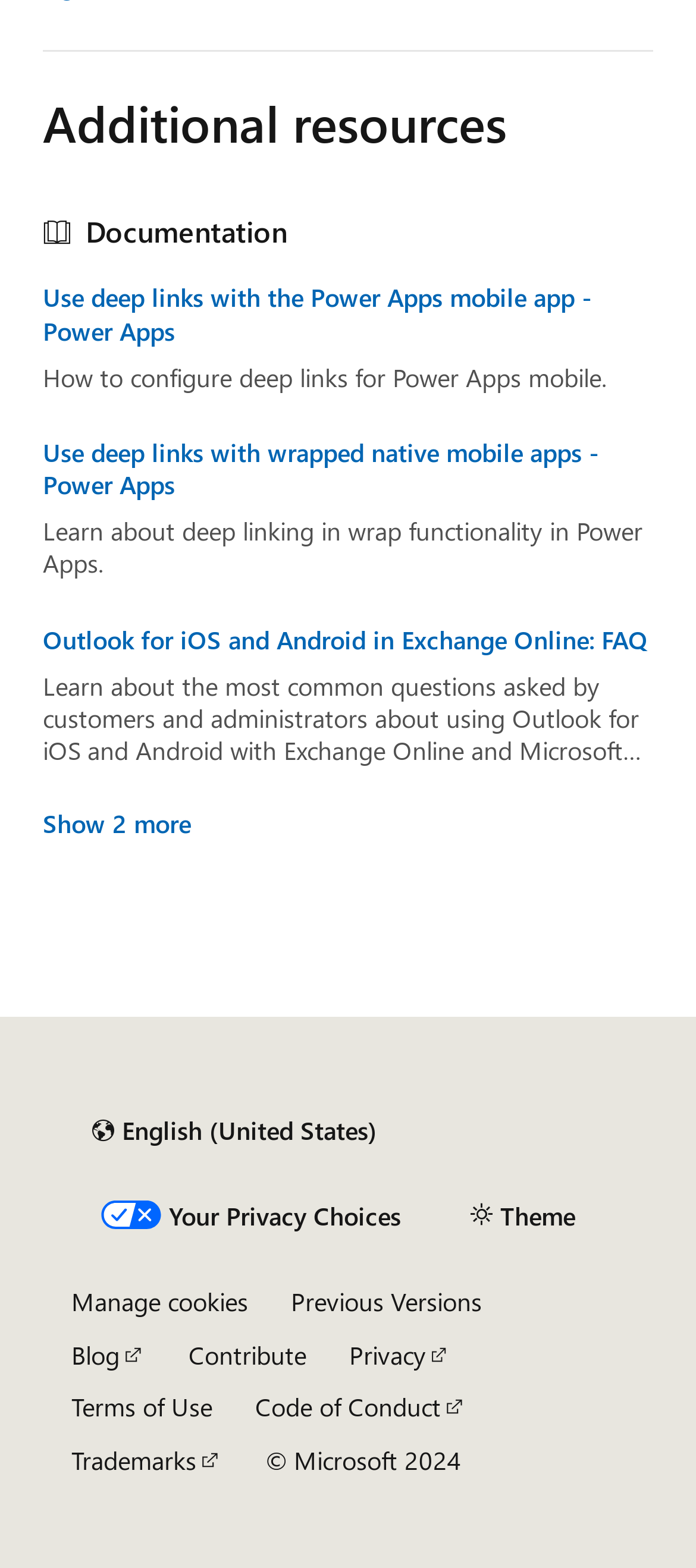Please identify the bounding box coordinates of the area I need to click to accomplish the following instruction: "Click on 'Use deep links with the Power Apps mobile app - Power Apps'".

[0.062, 0.18, 0.938, 0.222]